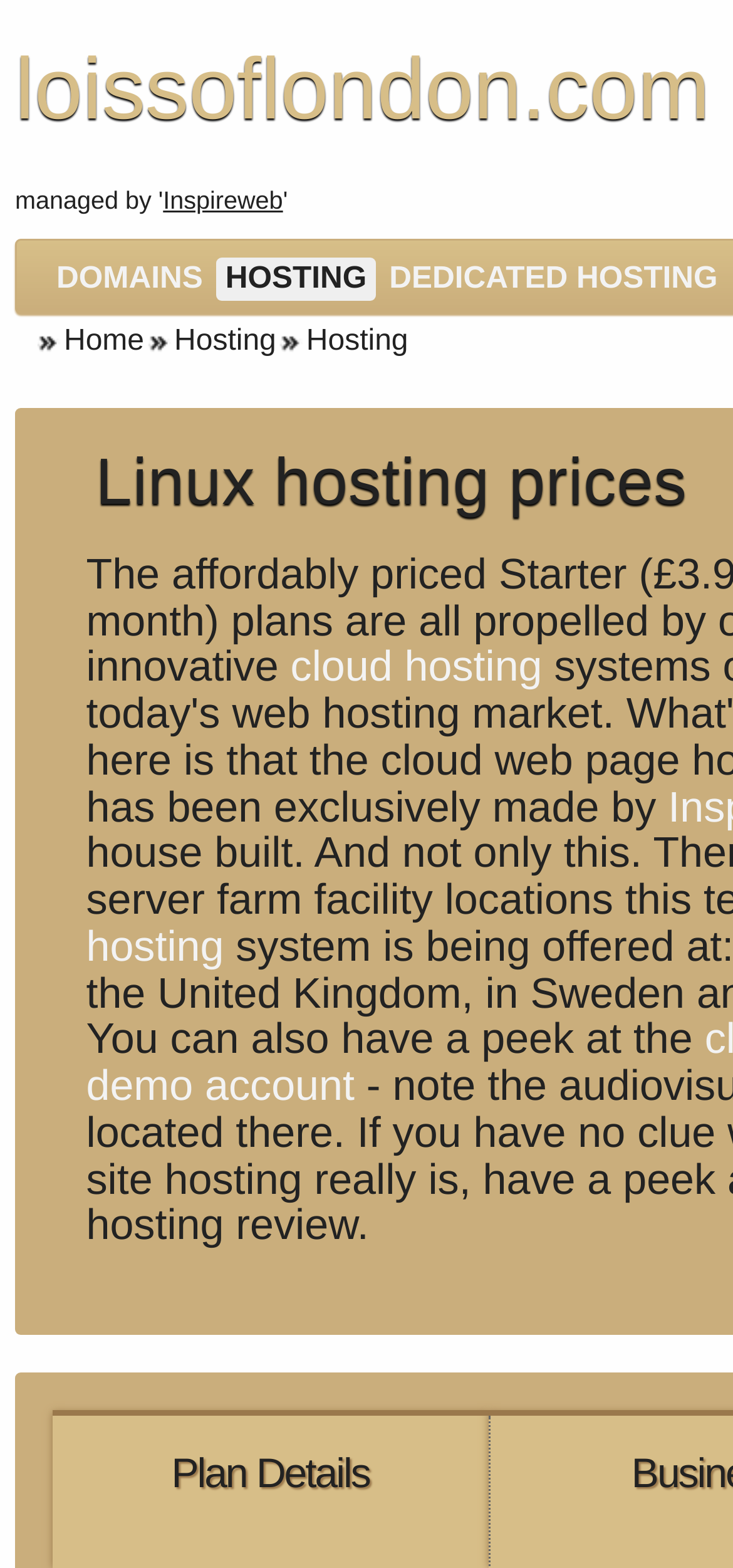What type of hosting is mentioned in the link below 'Hosting'?
Respond with a short answer, either a single word or a phrase, based on the image.

cloud hosting